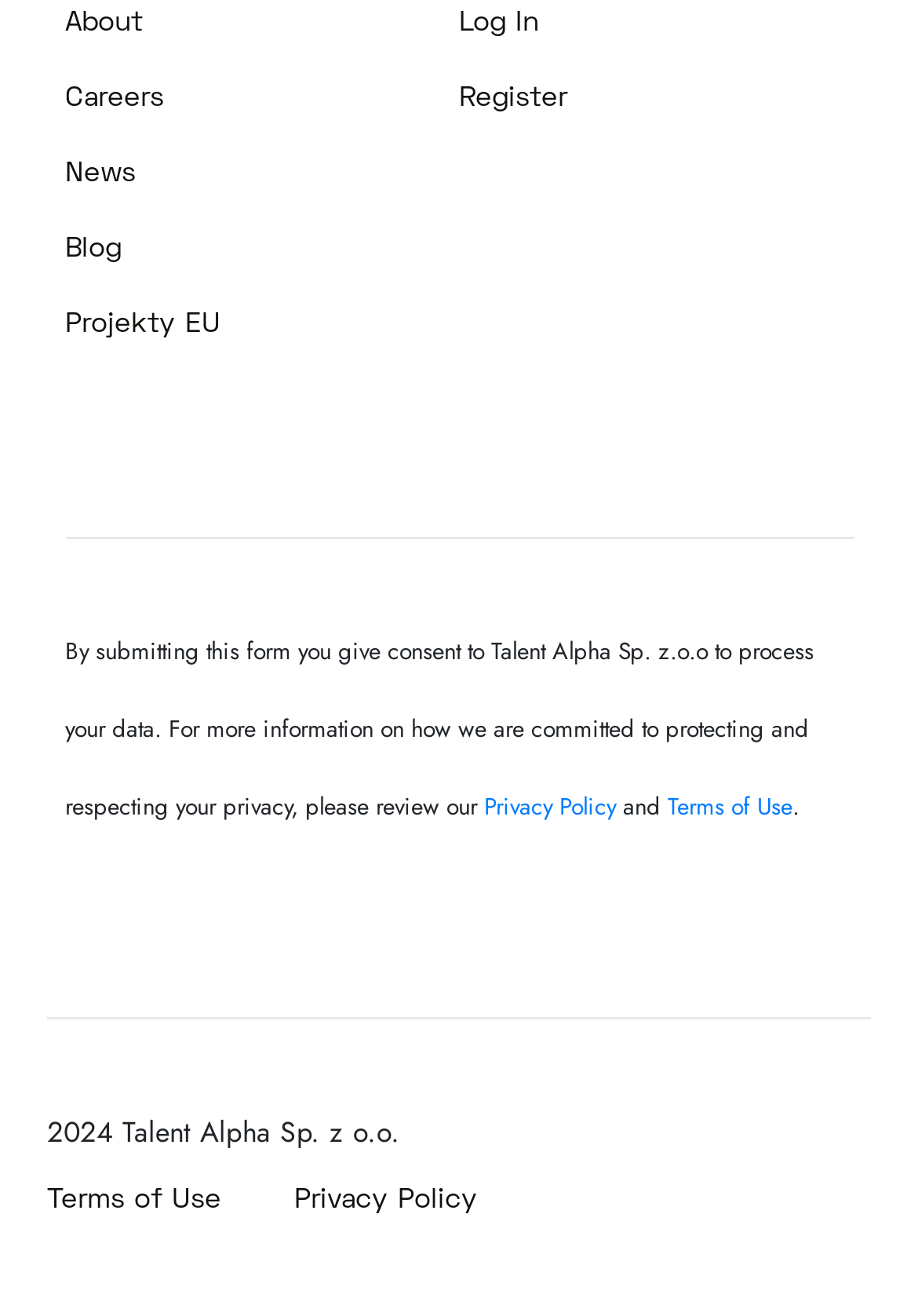Determine the bounding box coordinates of the region that needs to be clicked to achieve the task: "log in to the system".

[0.5, 0.008, 0.587, 0.028]